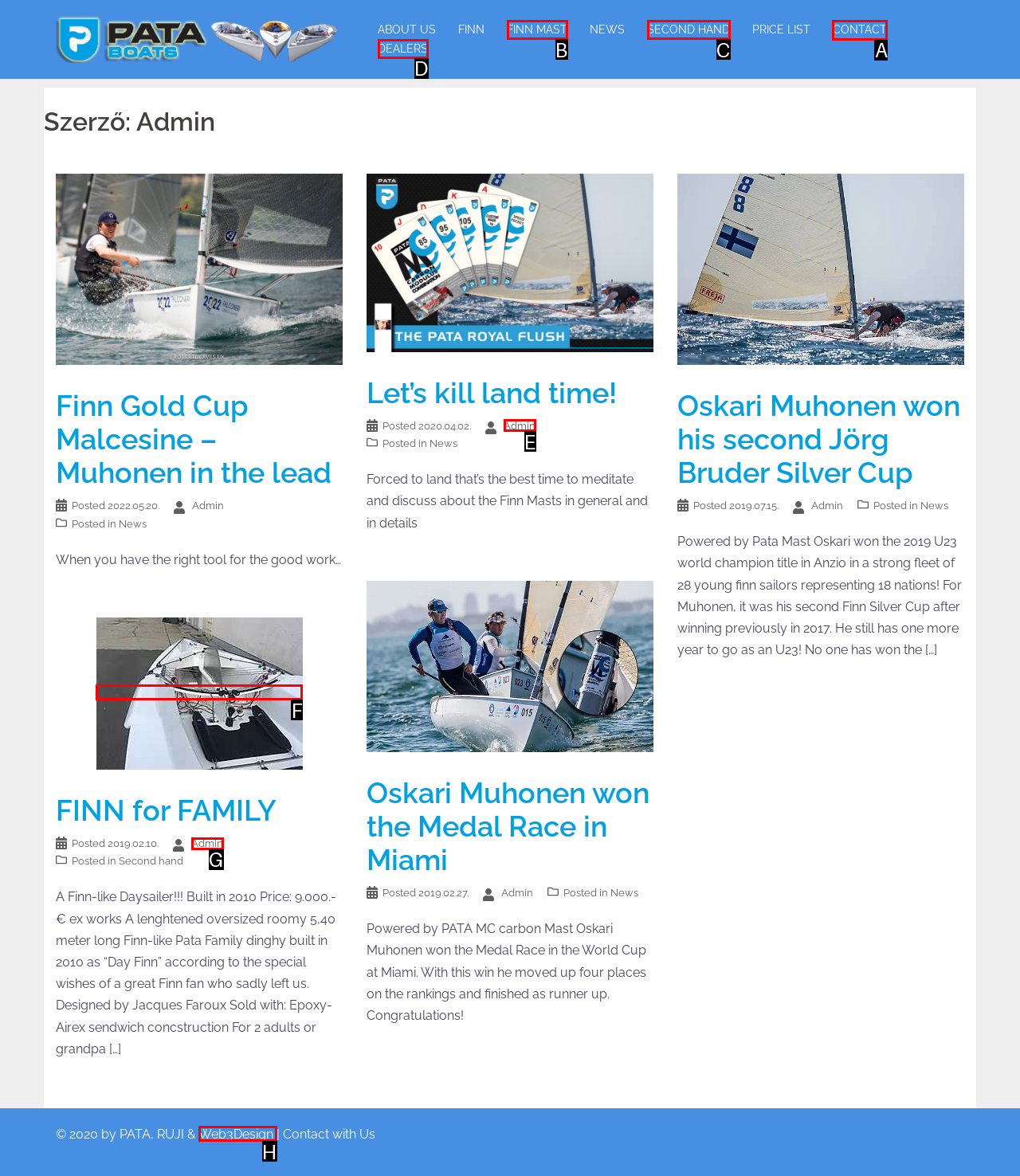Determine the letter of the element I should select to fulfill the following instruction: Click on CONTACT. Just provide the letter.

A